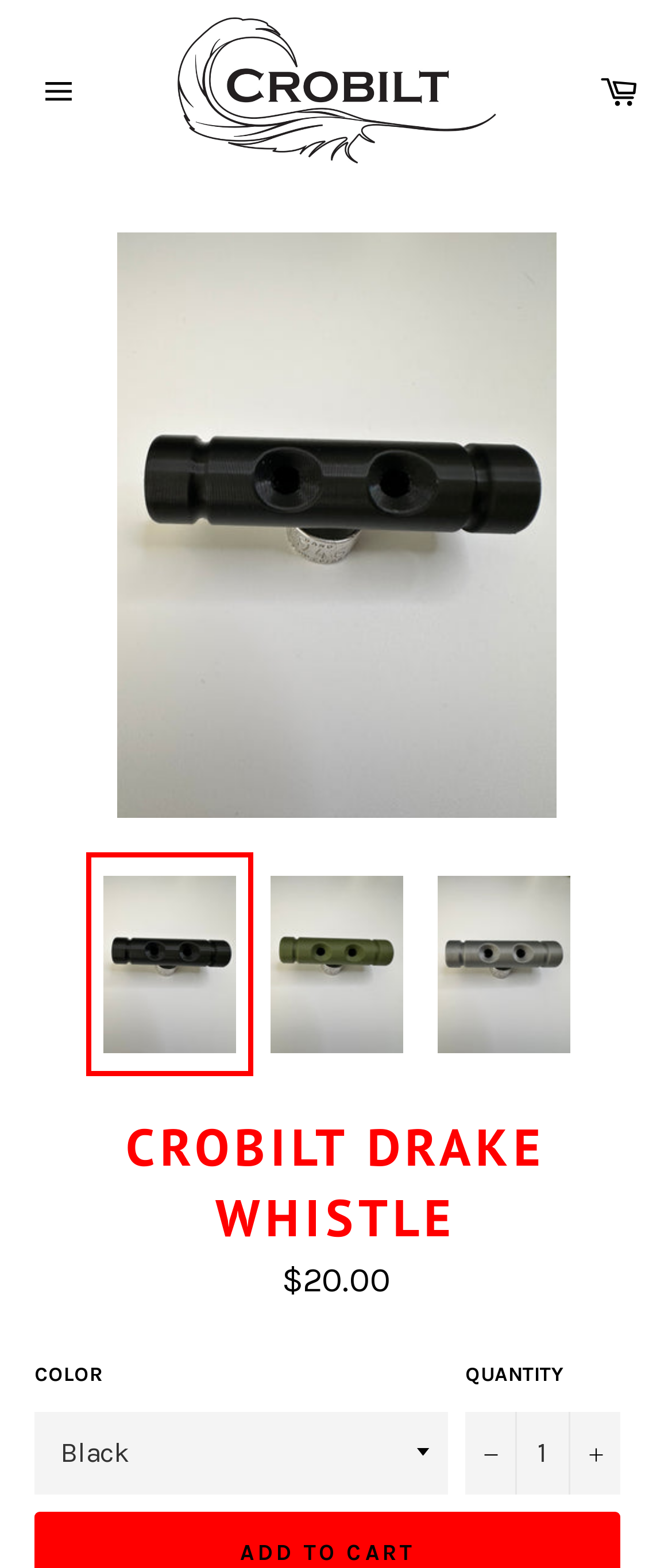Determine the bounding box coordinates of the clickable area required to perform the following instruction: "Select a color". The coordinates should be represented as four float numbers between 0 and 1: [left, top, right, bottom].

[0.051, 0.9, 0.667, 0.953]